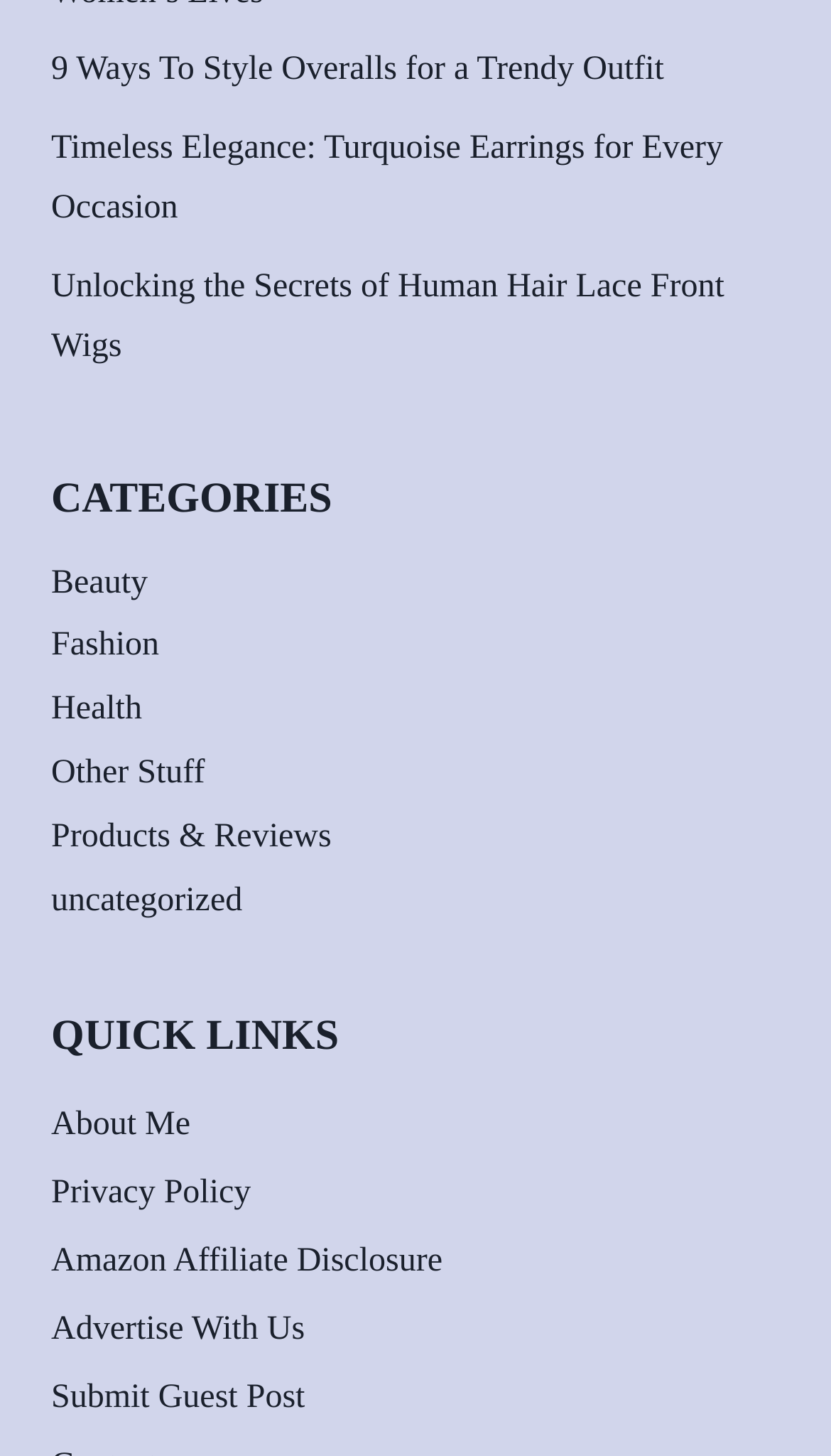Could you determine the bounding box coordinates of the clickable element to complete the instruction: "Browse the 'friendship' quotes"? Provide the coordinates as four float numbers between 0 and 1, i.e., [left, top, right, bottom].

None